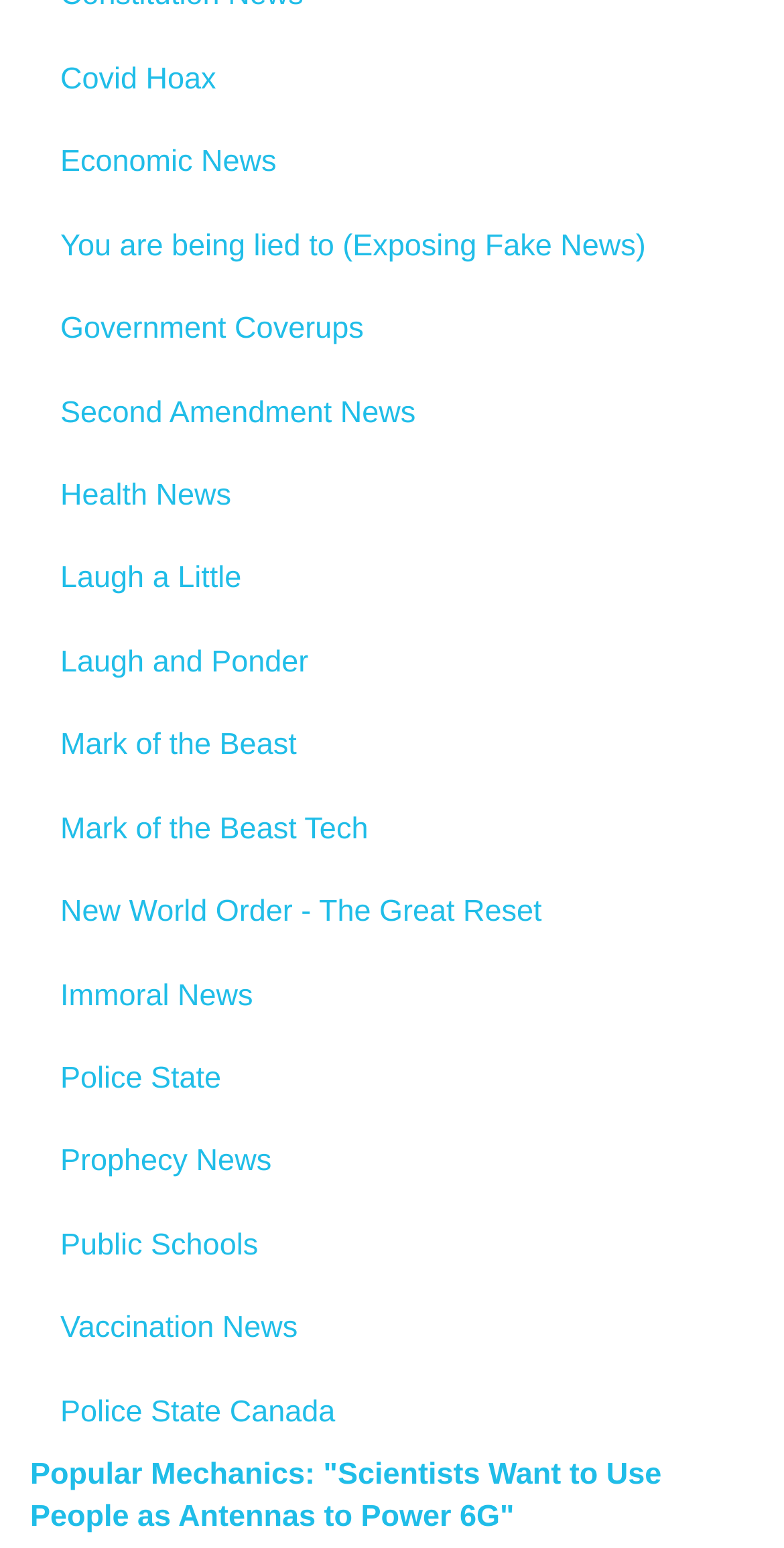What is the topic of the last link on the webpage?
From the screenshot, supply a one-word or short-phrase answer.

Police State Canada